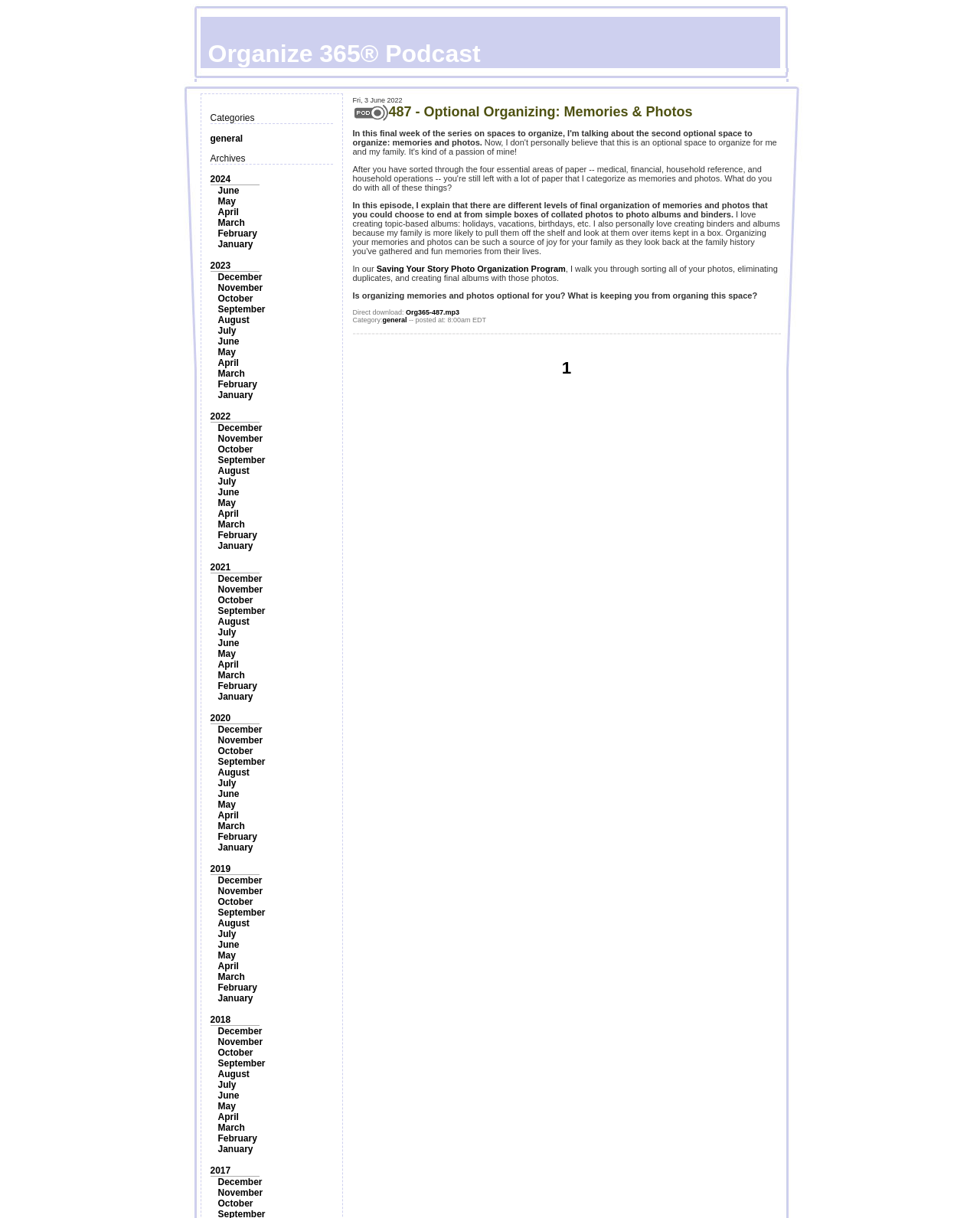Please determine the bounding box coordinates for the UI element described here. Use the format (top-left x, top-left y, bottom-right x, bottom-right y) with values bounded between 0 and 1: Organize 365® Podcast

[0.181, 0.014, 0.819, 0.056]